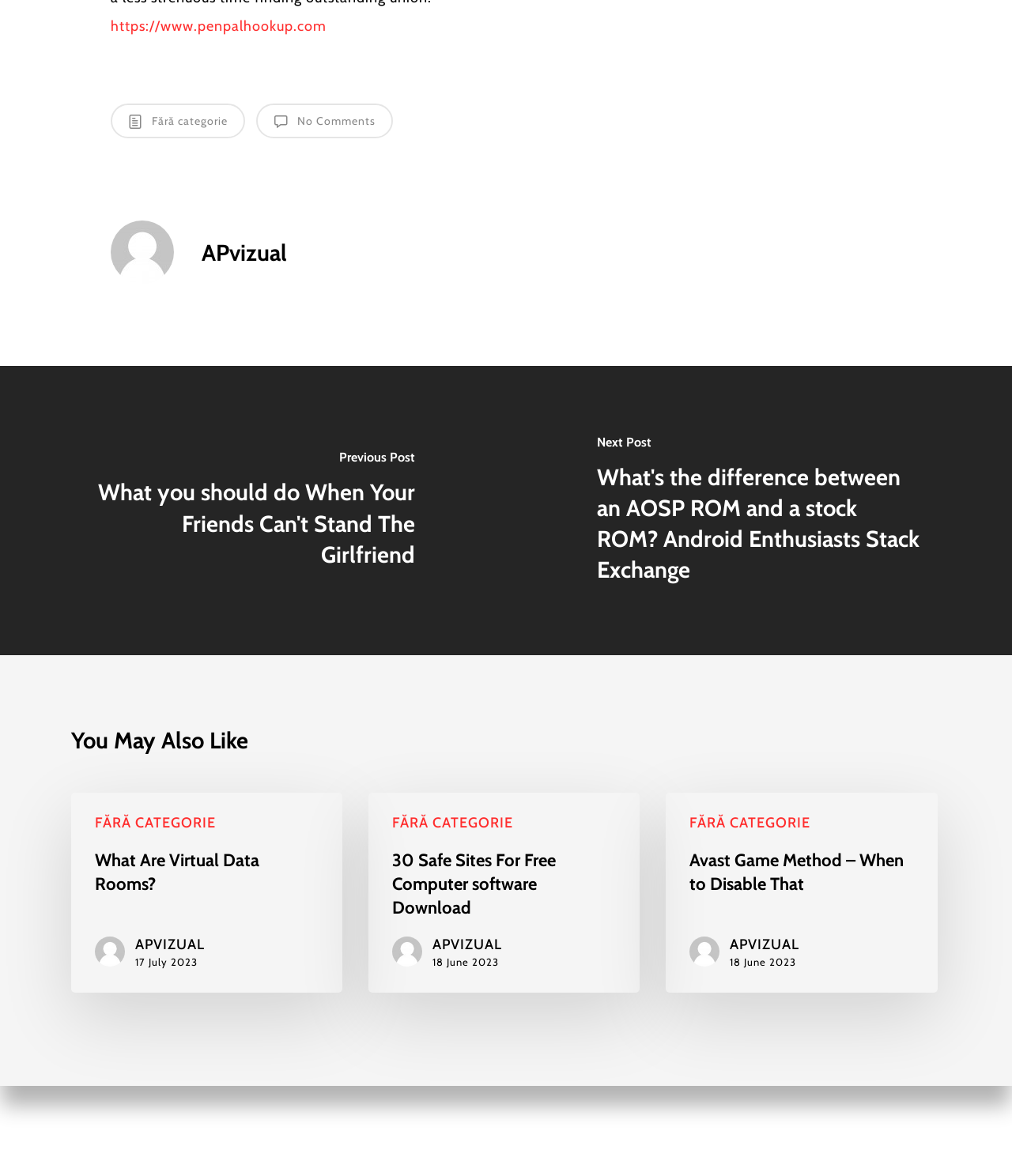Find the bounding box coordinates of the UI element according to this description: "parent_node: FĂRĂ CATEGORIE".

[0.07, 0.674, 0.338, 0.844]